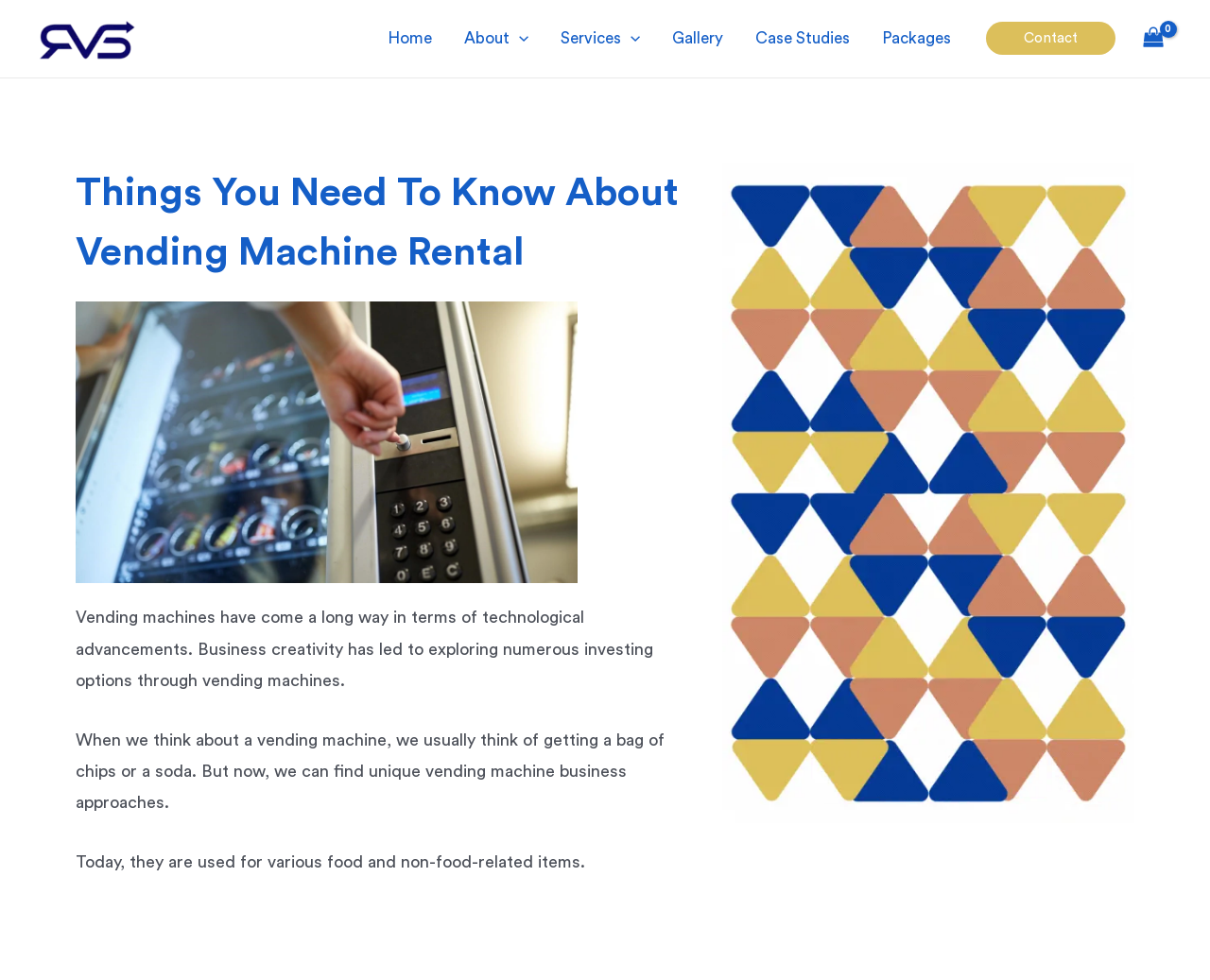What is the main topic of the webpage content?
Refer to the image and provide a detailed answer to the question.

The main topic of the webpage content can be inferred from the headings and paragraphs, which discuss the advancements and various uses of vending machines, as well as the business opportunities they present.